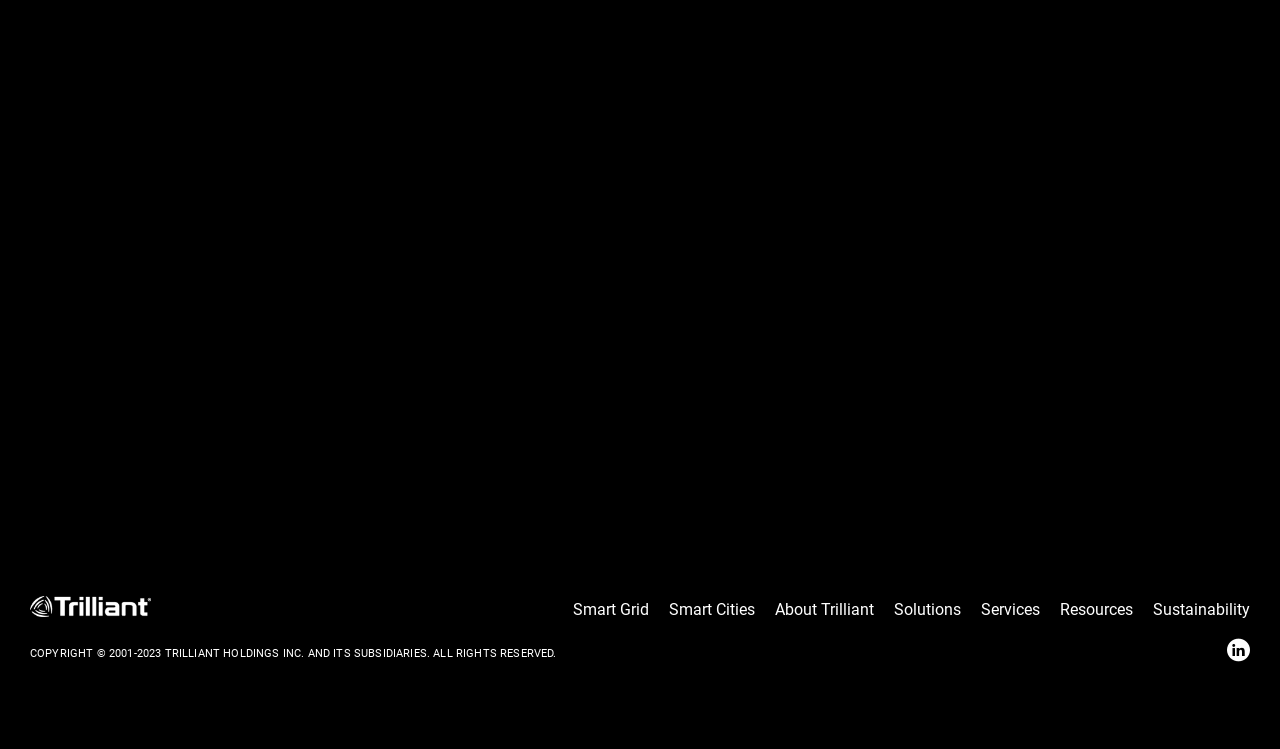Using the format (top-left x, top-left y, bottom-right x, bottom-right y), and given the element description, identify the bounding box coordinates within the screenshot: alt="Trilliant"

[0.023, 0.797, 0.118, 0.825]